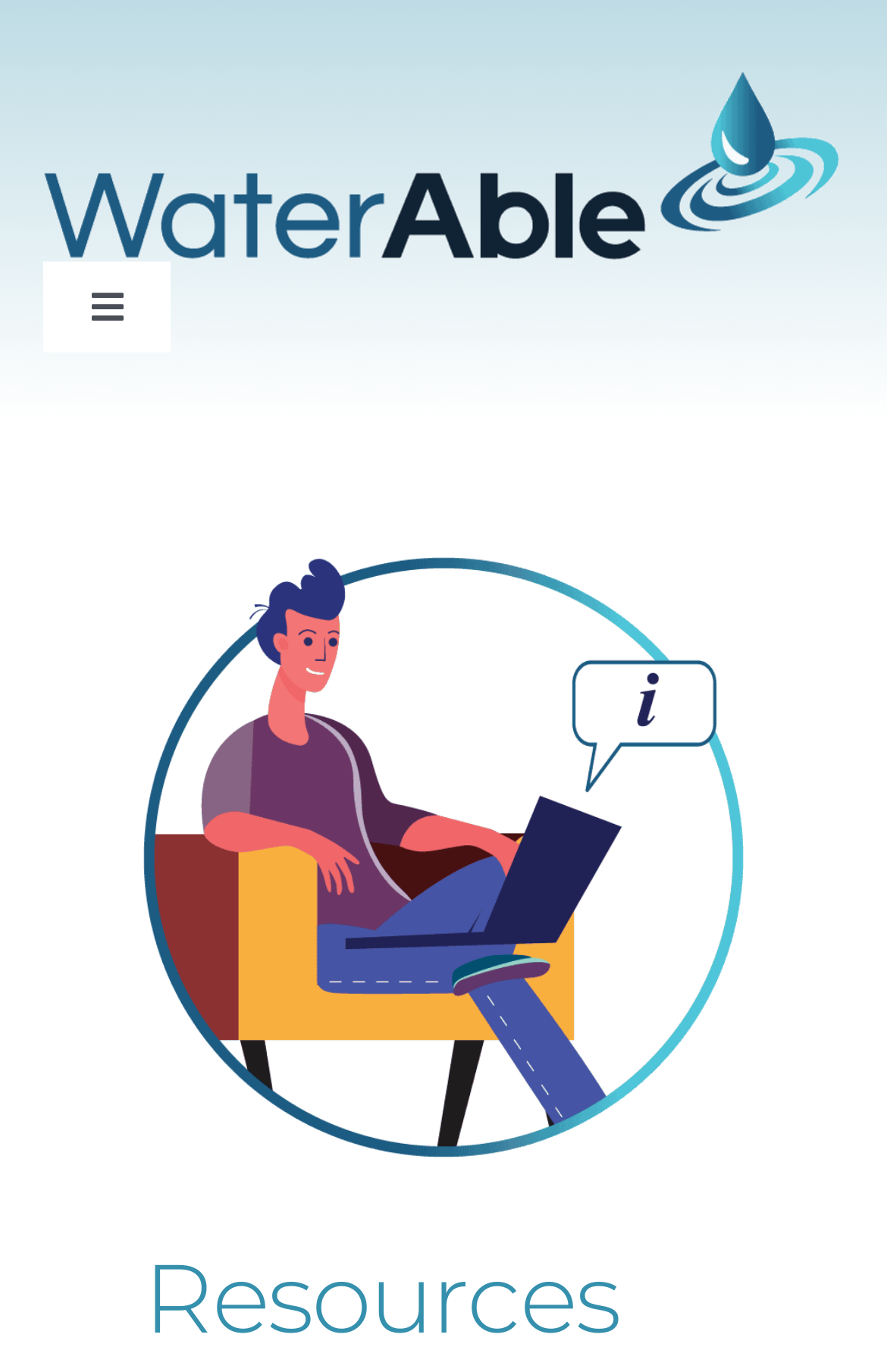Please find the bounding box coordinates of the element that you should click to achieve the following instruction: "Toggle the navigation menu". The coordinates should be presented as four float numbers between 0 and 1: [left, top, right, bottom].

[0.05, 0.19, 0.194, 0.256]